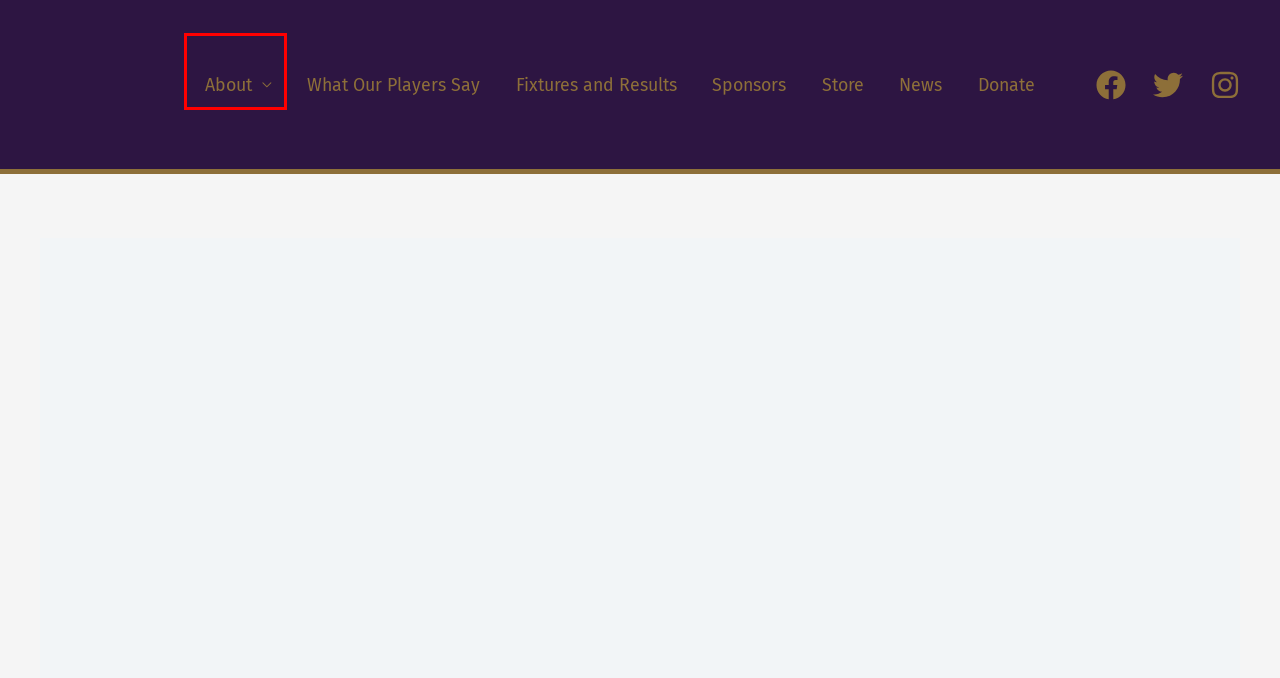Given a screenshot of a webpage with a red bounding box highlighting a UI element, choose the description that best corresponds to the new webpage after clicking the element within the red bounding box. Here are your options:
A. Fixtures and Results - Mental Heath United
B. We are Mental Health United.
C. About Mental Heath United
D. Mental Health United is fundraising for Grassroots Suicide Prevention
E. What do our players think about MHU? - Mental Heath United
F. Club Store - Mental Heath United
G. Sponsors and Partners - Mental Heath United
H. Club News - Mental Heath United

C